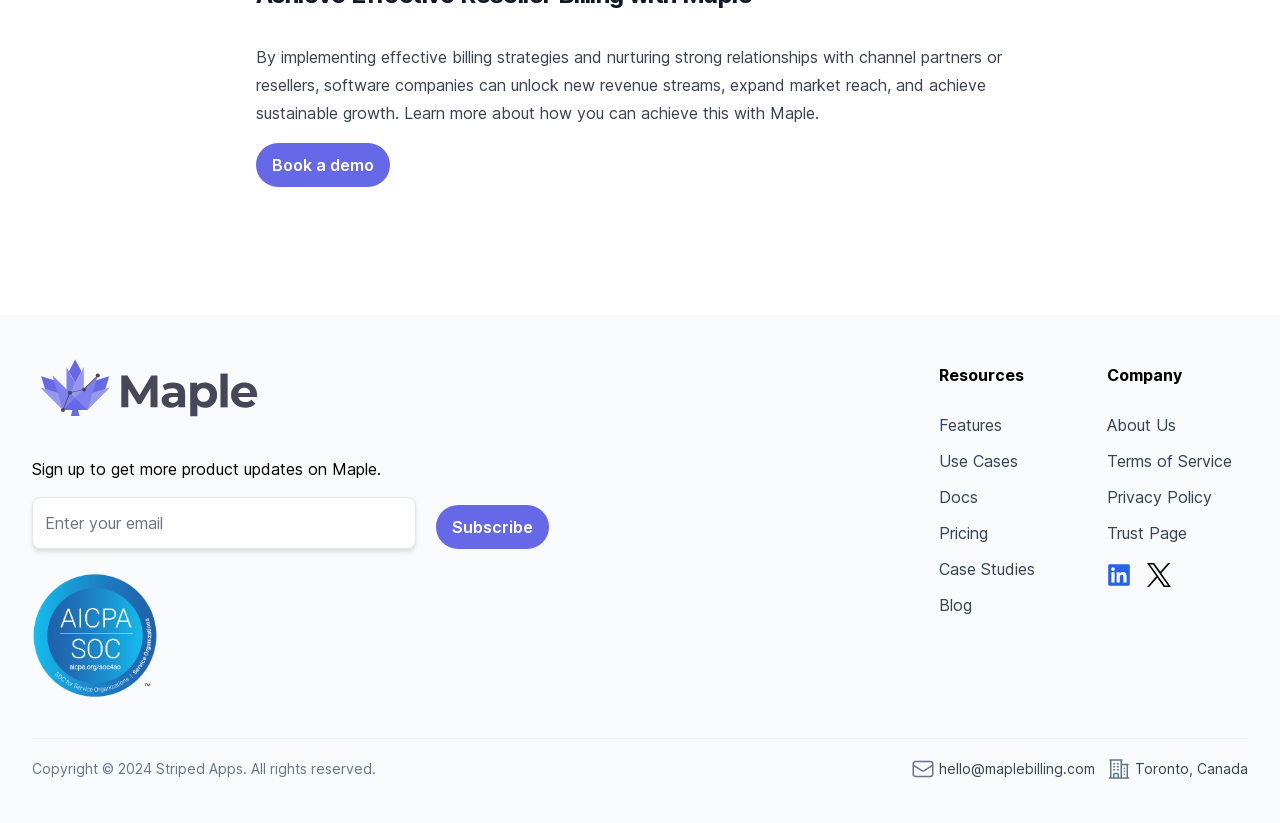Can you give a detailed response to the following question using the information from the image? What is the purpose of the textbox?

The textbox is labeled as 'Enter your email' and is required, indicating that it is used to collect email addresses from users, likely for subscription or newsletter purposes.